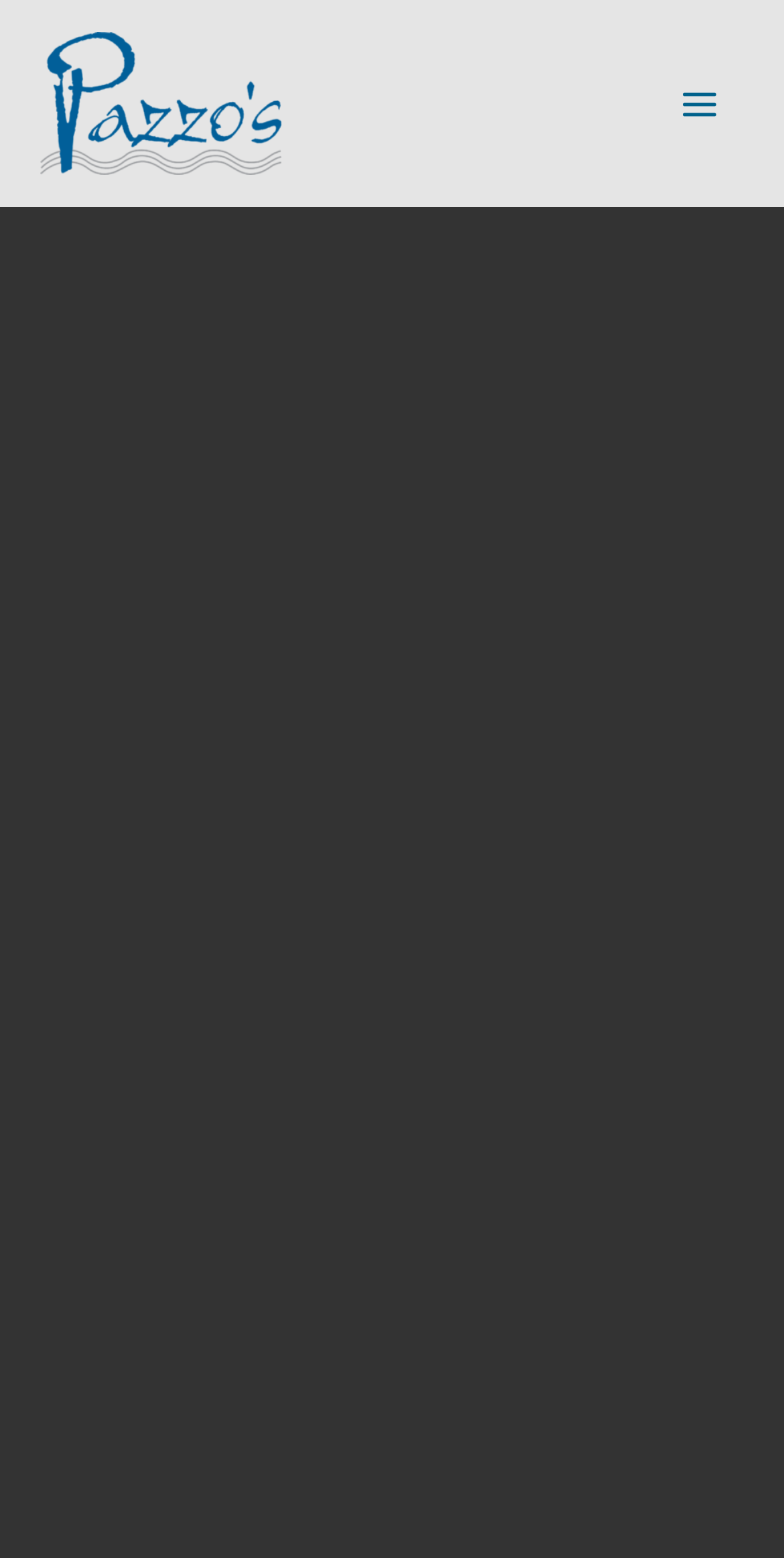Using the elements shown in the image, answer the question comprehensively: What is the atmosphere of the restaurant like?

The atmosphere of the restaurant is described in the static text element, which says 'Come once for an ambience unlike any you’ve ever seen'. This suggests that the restaurant has a unique and impressive atmosphere.